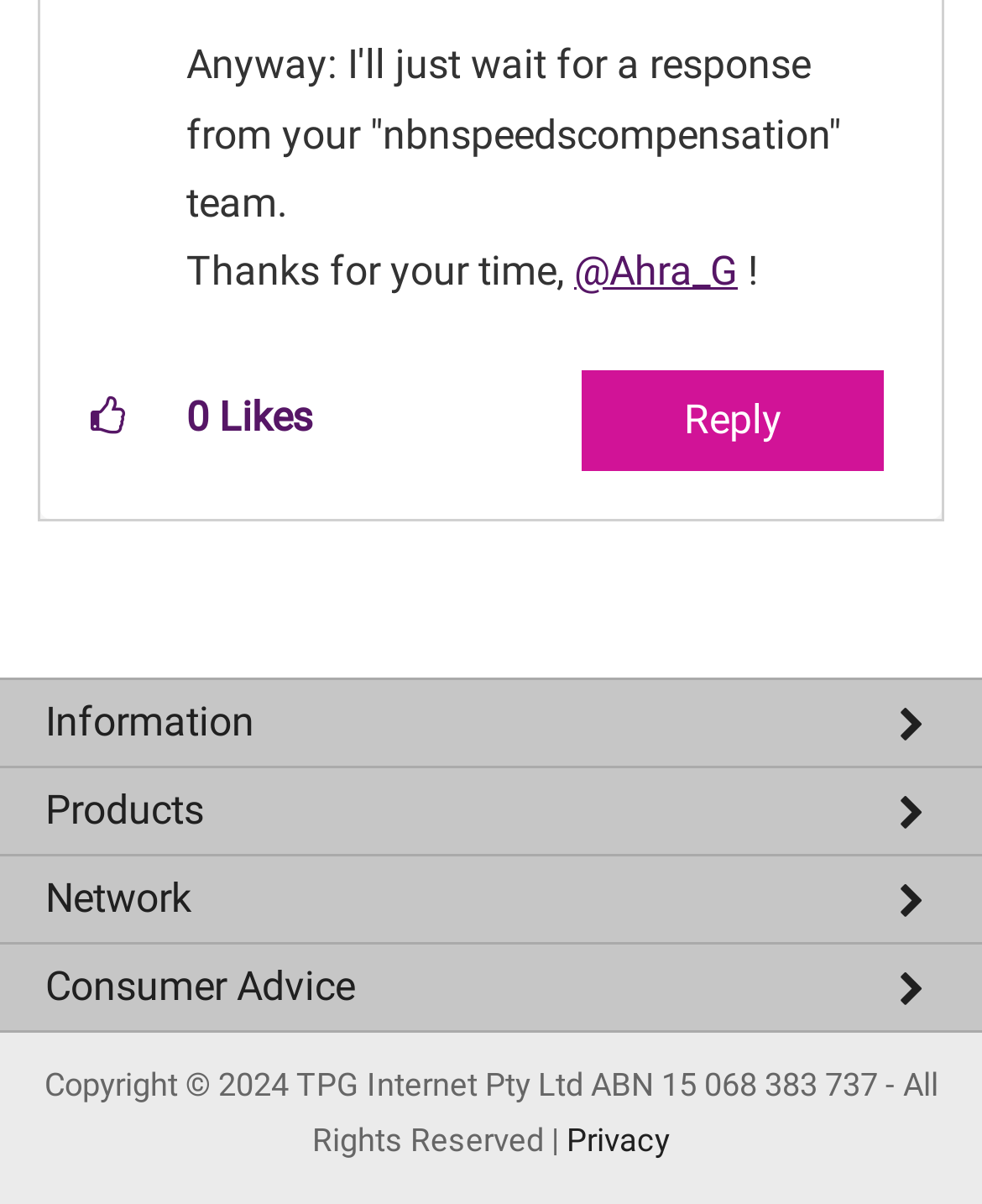Please identify the bounding box coordinates of the region to click in order to complete the task: "Enter text in the newsletter signup box". The coordinates must be four float numbers between 0 and 1, specified as [left, top, right, bottom].

None